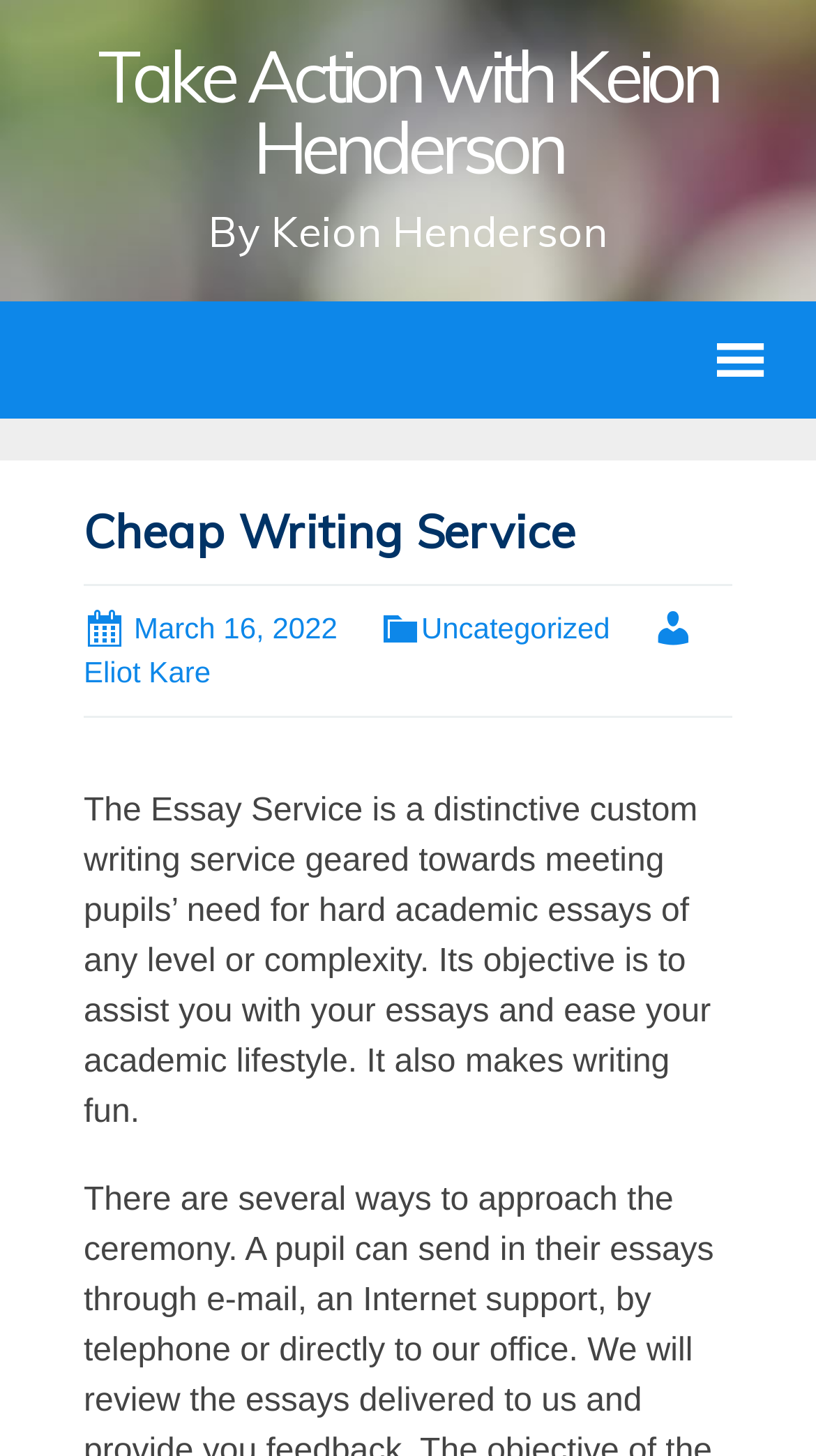When was the content on this webpage last updated?
Use the image to give a comprehensive and detailed response to the question.

The date 'March 16, 2022' is mentioned in the link ' March 16, 2022' which is located in the header section of the webpage, indicating that the content on this webpage was last updated on this date.